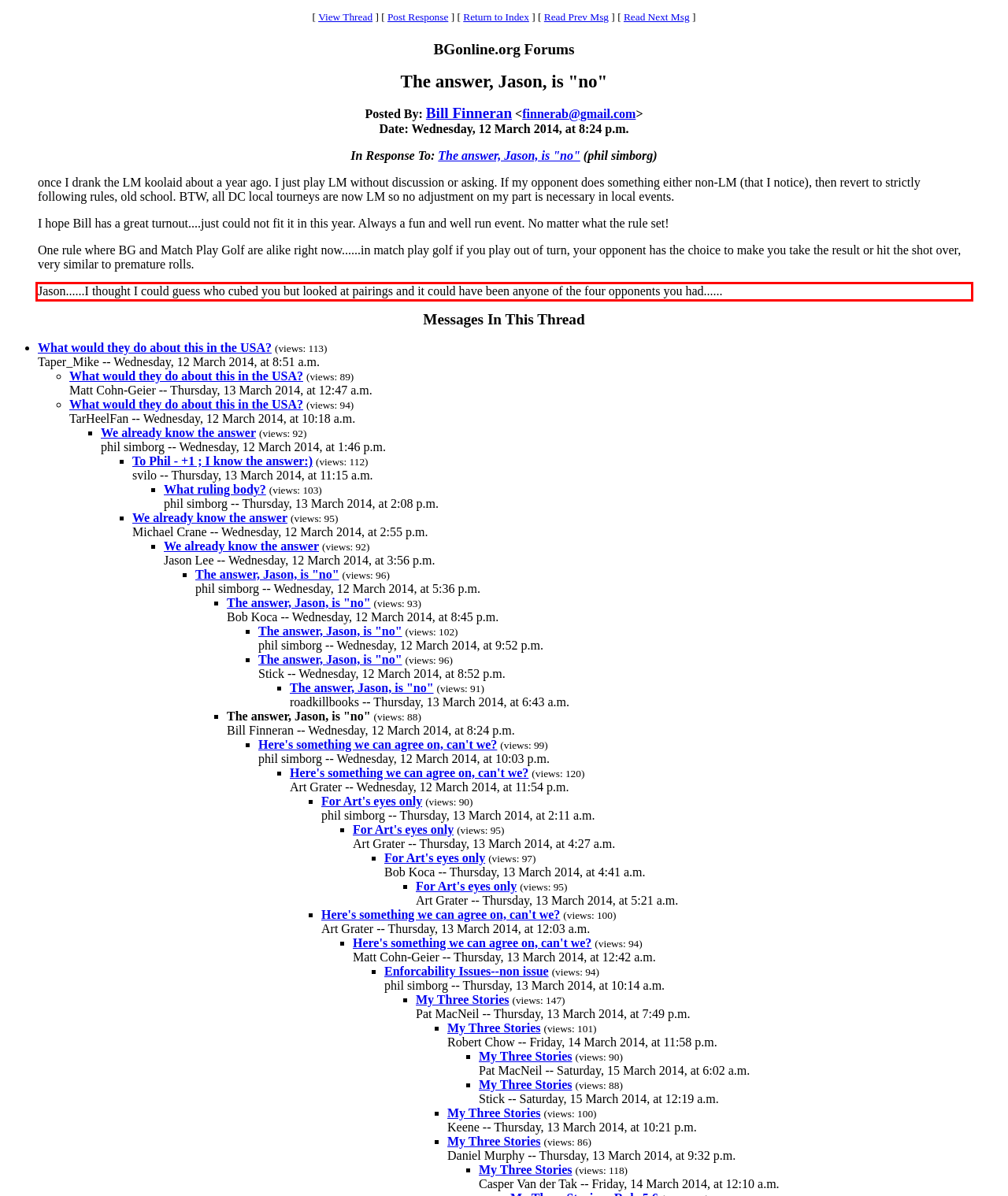Please examine the webpage screenshot containing a red bounding box and use OCR to recognize and output the text inside the red bounding box.

Jason......I thought I could guess who cubed you but looked at pairings and it could have been anyone of the four opponents you had......